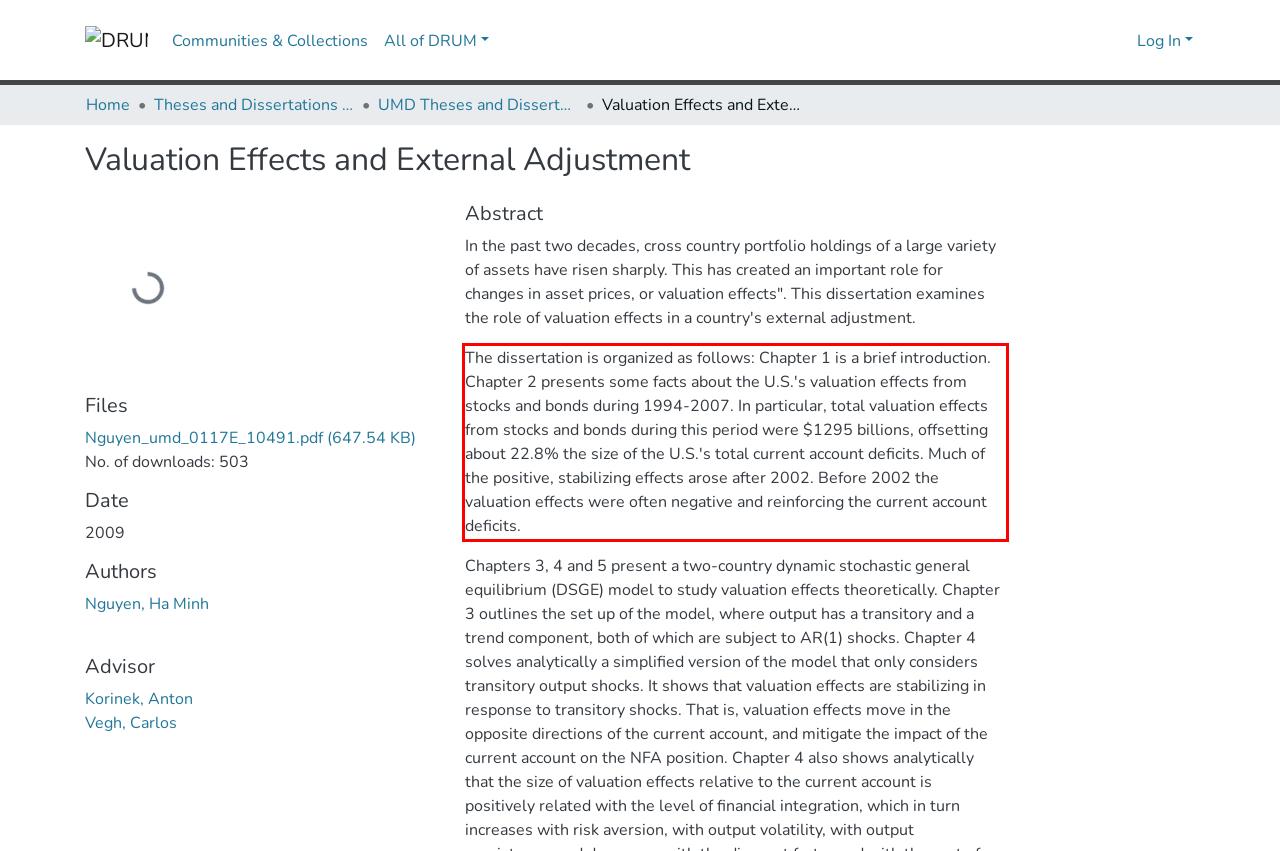Identify and extract the text within the red rectangle in the screenshot of the webpage.

The dissertation is organized as follows: Chapter 1 is a brief introduction. Chapter 2 presents some facts about the U.S.'s valuation effects from stocks and bonds during 1994-2007. In particular, total valuation effects from stocks and bonds during this period were $1295 billions, offsetting about 22.8% the size of the U.S.'s total current account deficits. Much of the positive, stabilizing effects arose after 2002. Before 2002 the valuation effects were often negative and reinforcing the current account deficits.